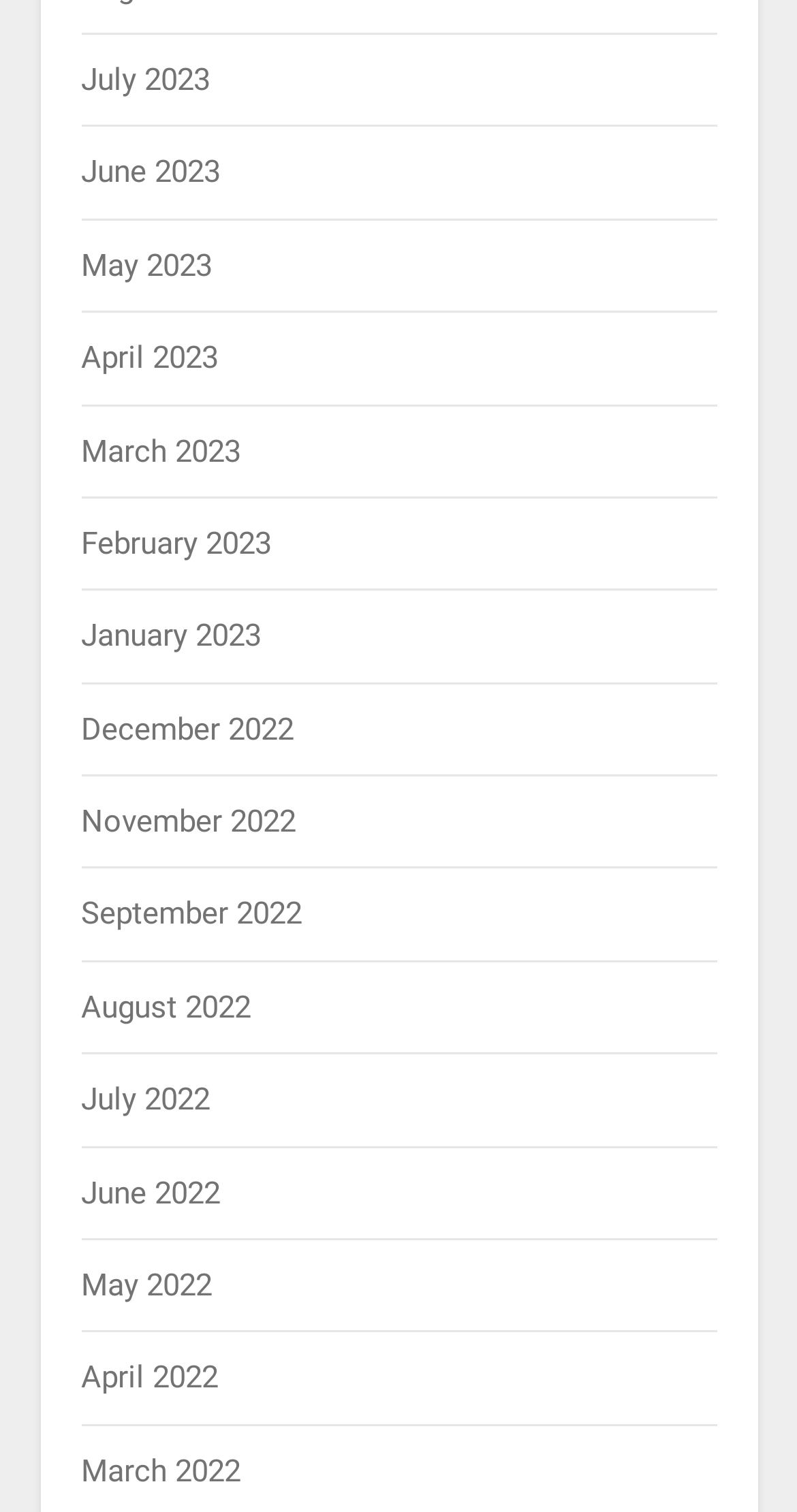Locate the bounding box coordinates of the area you need to click to fulfill this instruction: 'view April 2023'. The coordinates must be in the form of four float numbers ranging from 0 to 1: [left, top, right, bottom].

[0.101, 0.224, 0.273, 0.249]